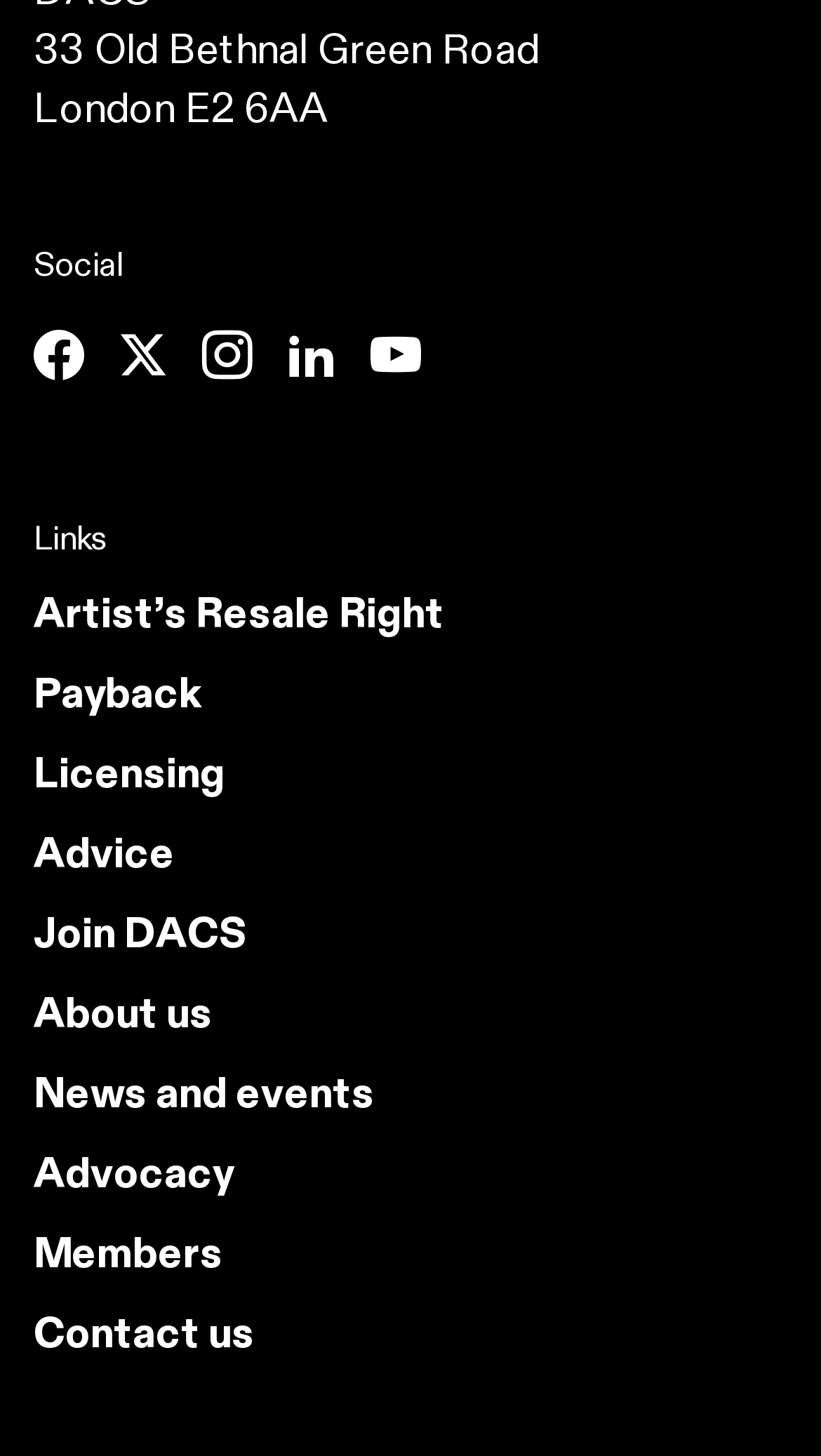Please locate the bounding box coordinates of the region I need to click to follow this instruction: "Explore the article about Die mystischen Seiten des Alex Grey".

None